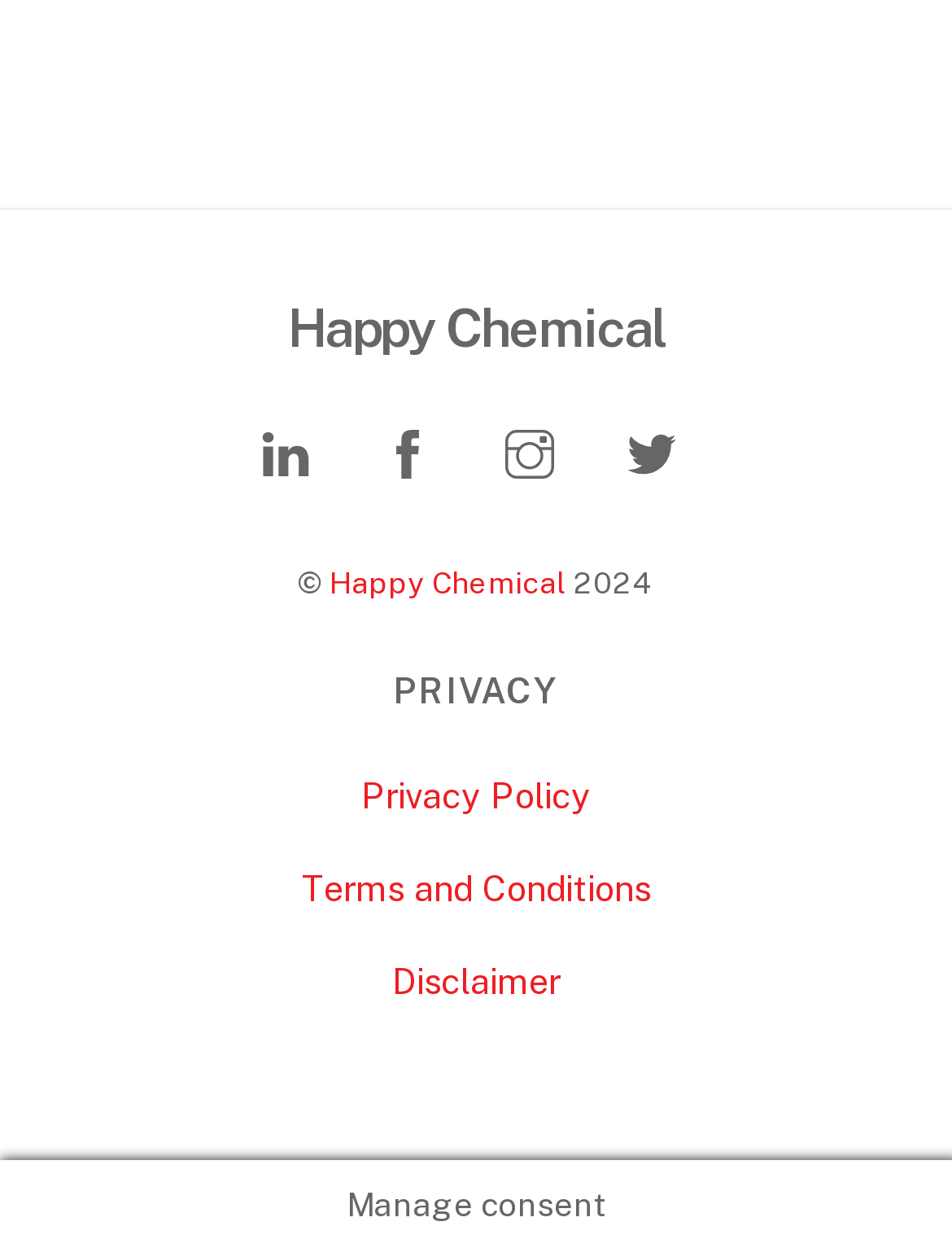Please identify the bounding box coordinates of the element's region that needs to be clicked to fulfill the following instruction: "Read next post". The bounding box coordinates should consist of four float numbers between 0 and 1, i.e., [left, top, right, bottom].

None